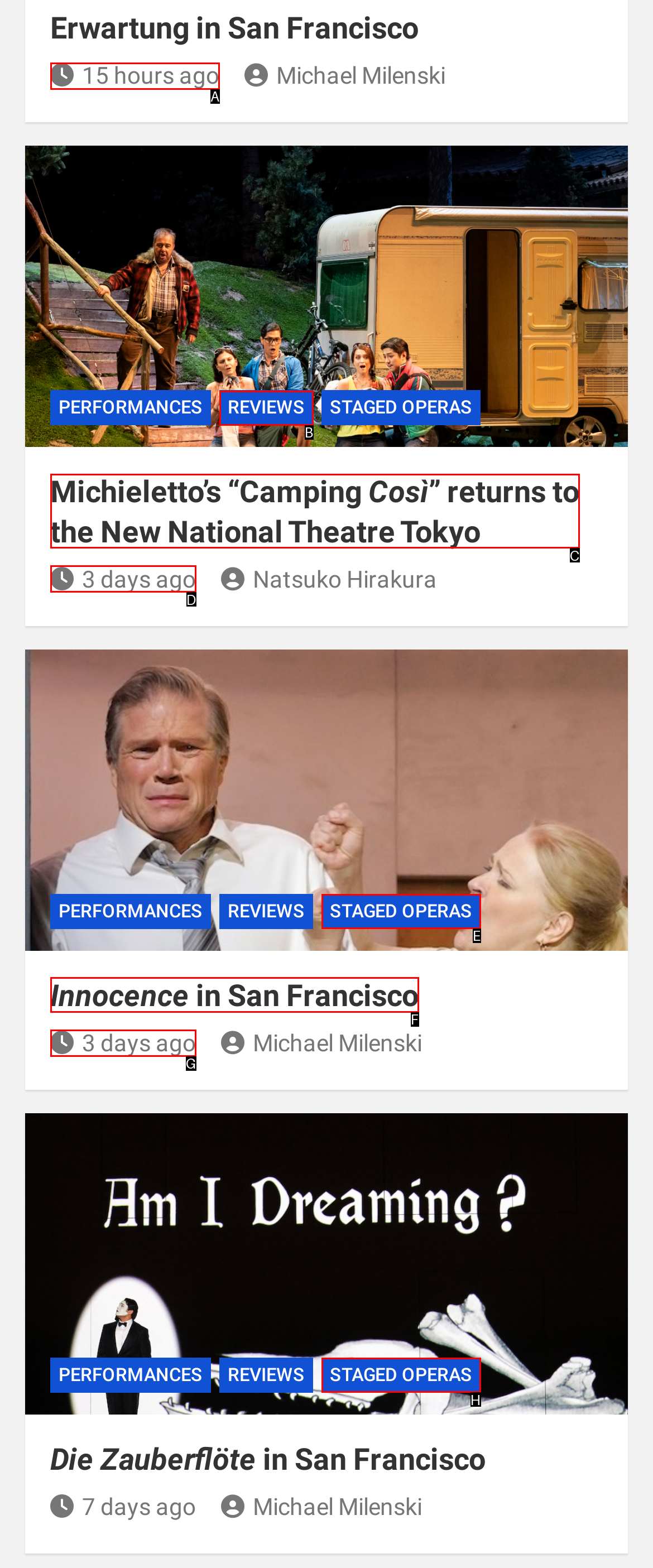Tell me which UI element to click to fulfill the given task: Check the latest news. Respond with the letter of the correct option directly.

A